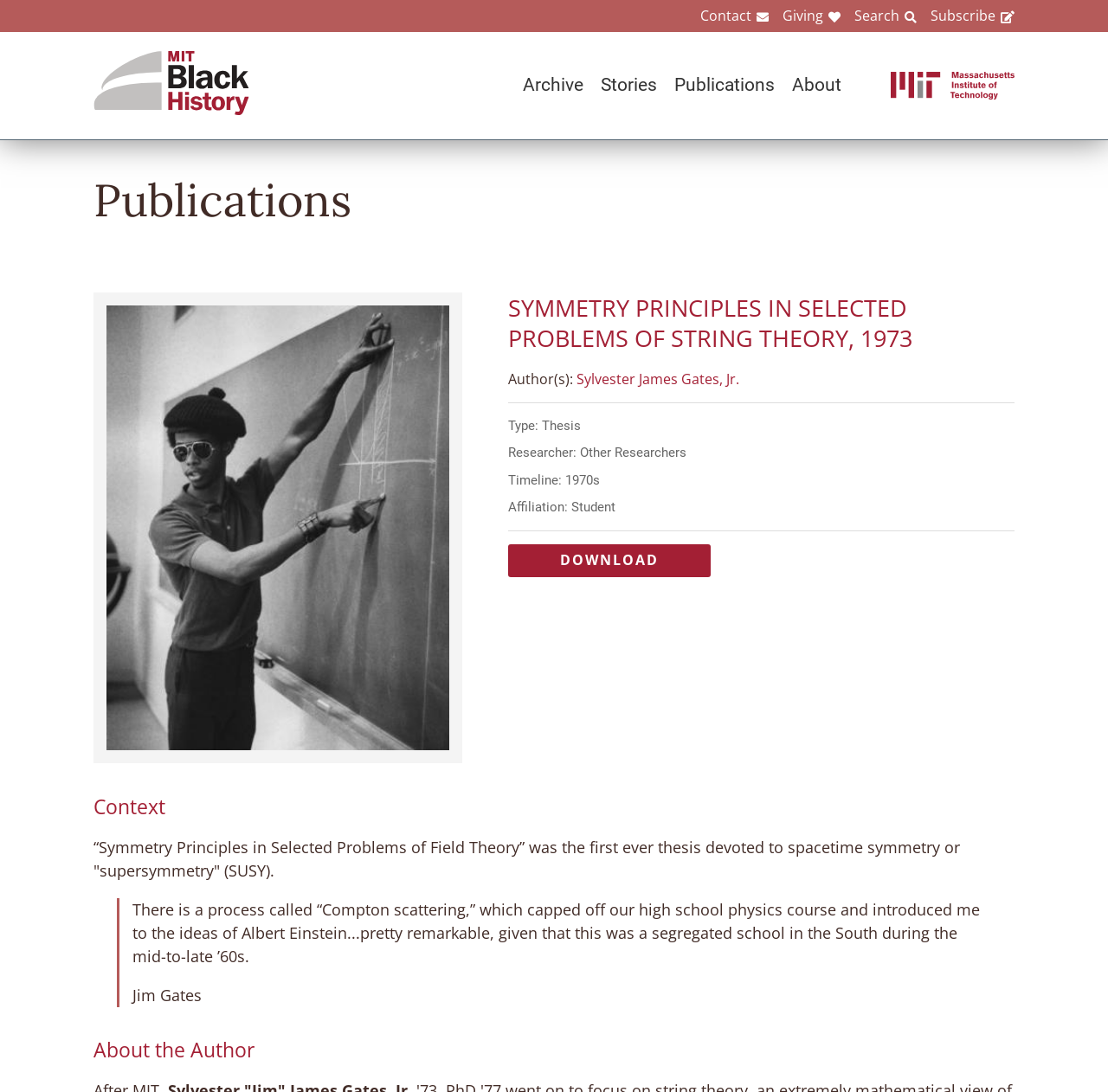What is the title of the thesis?
Look at the screenshot and give a one-word or phrase answer.

Symmetry Principles in Selected Problems of String Theory, 1973